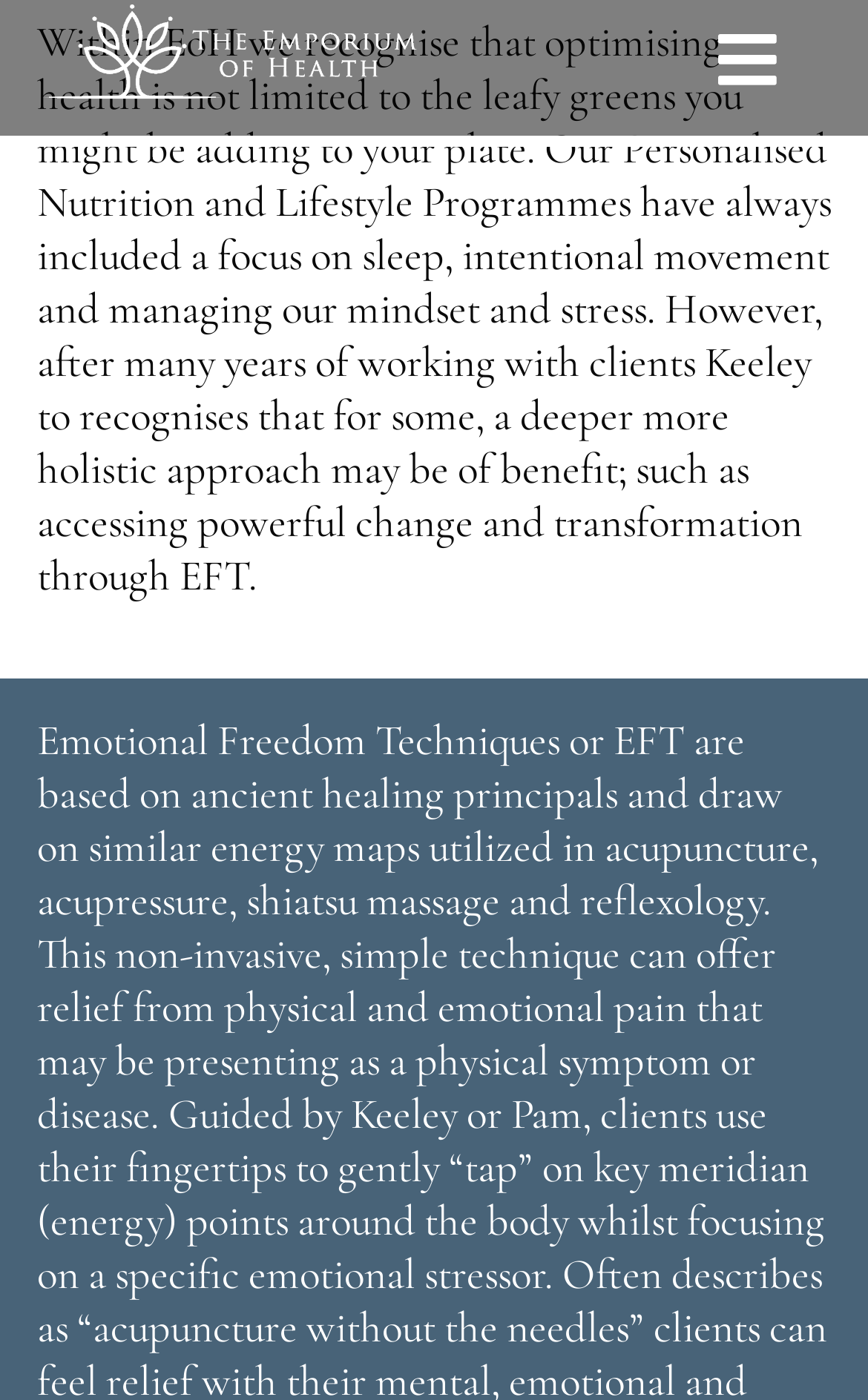Please mark the clickable region by giving the bounding box coordinates needed to complete this instruction: "Open submenu of About".

[0.81, 0.127, 1.0, 0.167]